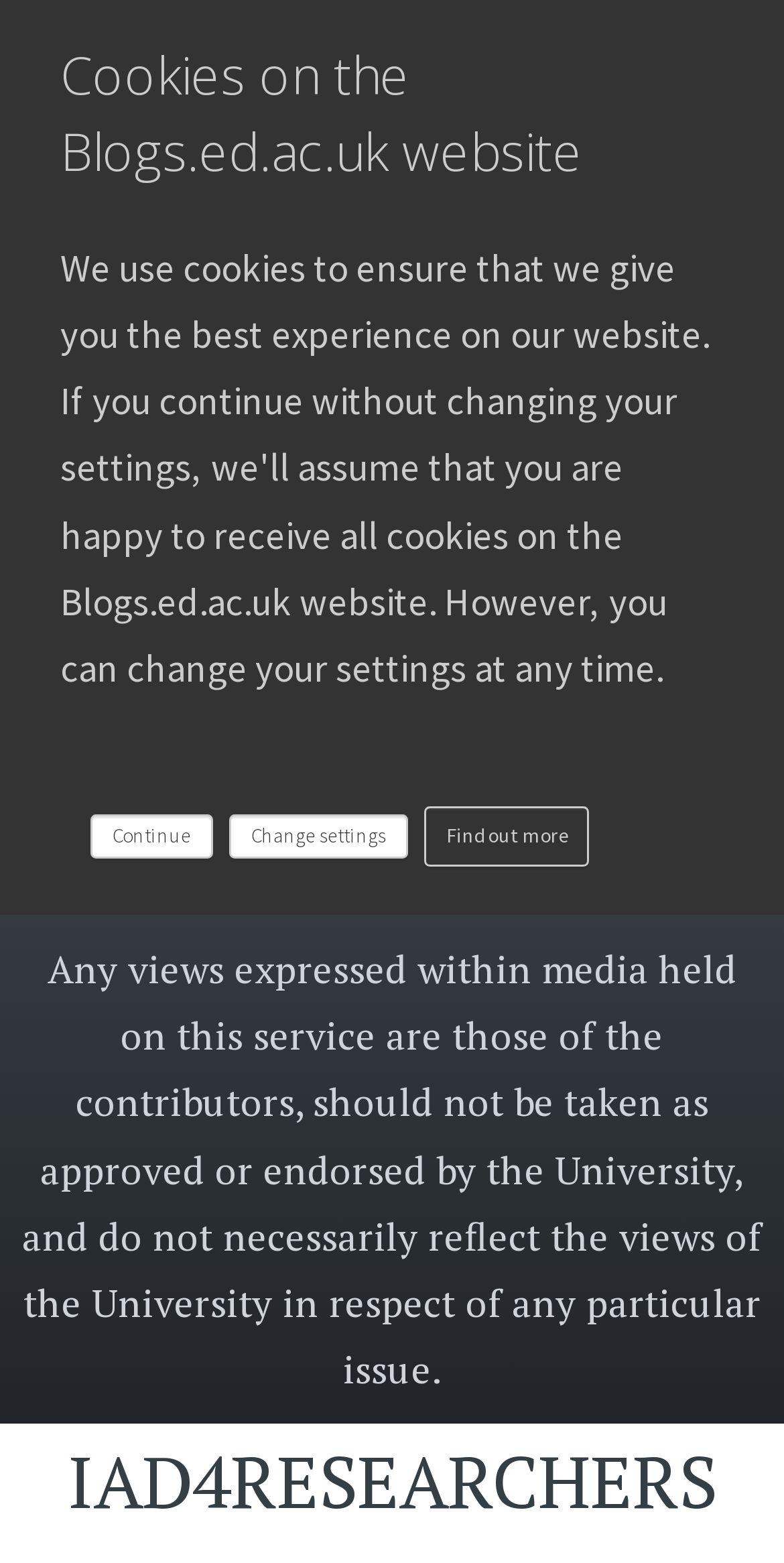Give a one-word or one-phrase response to the question: 
What is the name of the university mentioned?

University